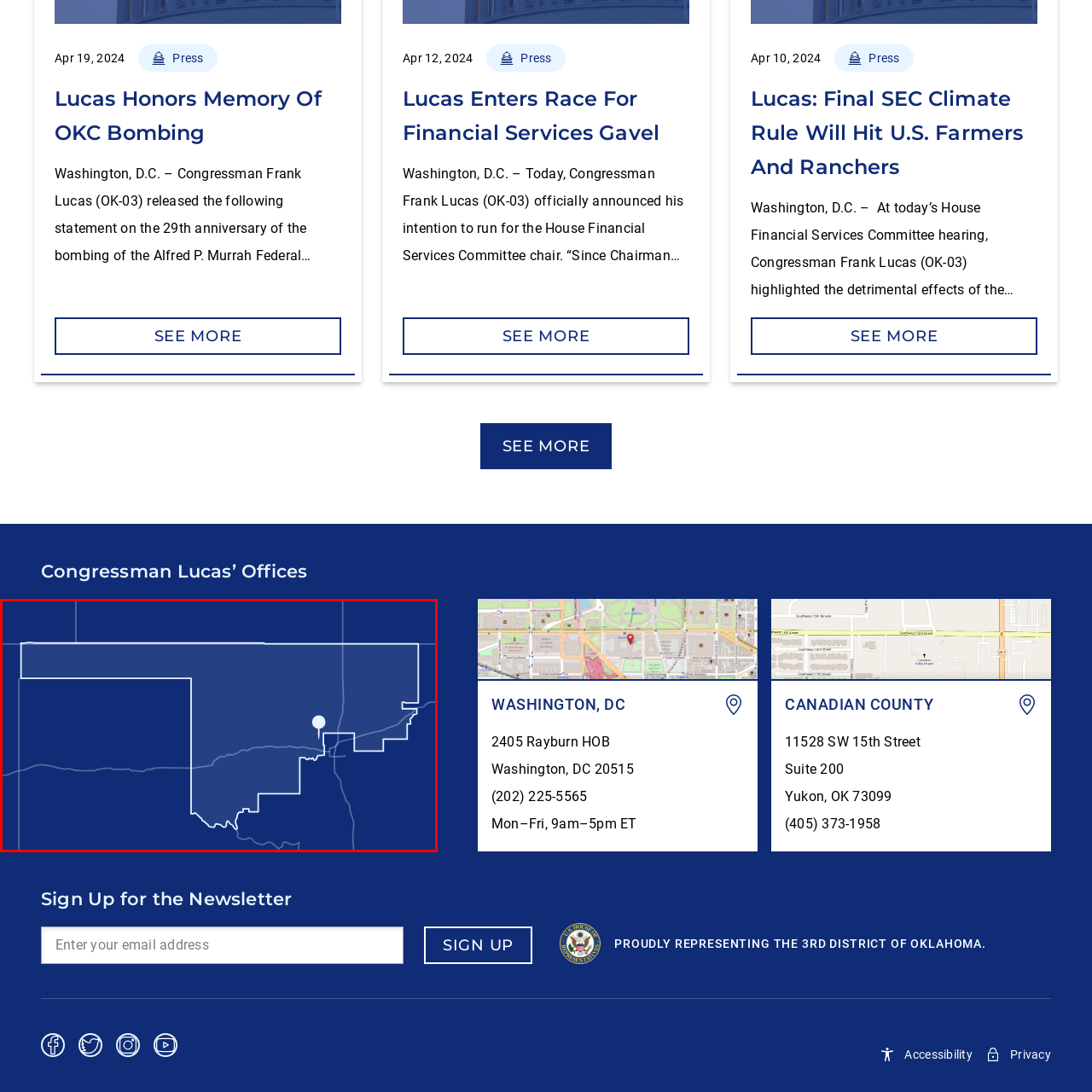Provide a thorough caption for the image that is surrounded by the red boundary.

The image showcases a simplified map of Oklahoma, highlighted in a deep blue color. Within the map, key geographical features are outlined, including state borders and significant waterways. A white dot marks a specific point of interest, indicating a location pertinent to Congressman Frank Lucas’ office in Washington, D.C., or possibly his constituency in Oklahoma. This map serves as a visual representation of the areas he represents, emphasizing his role in serving the 3rd District of Oklahoma. The overall presentation aligns with the informational context provided by Lucas’ office, which includes details such as his contact information and public service updates.